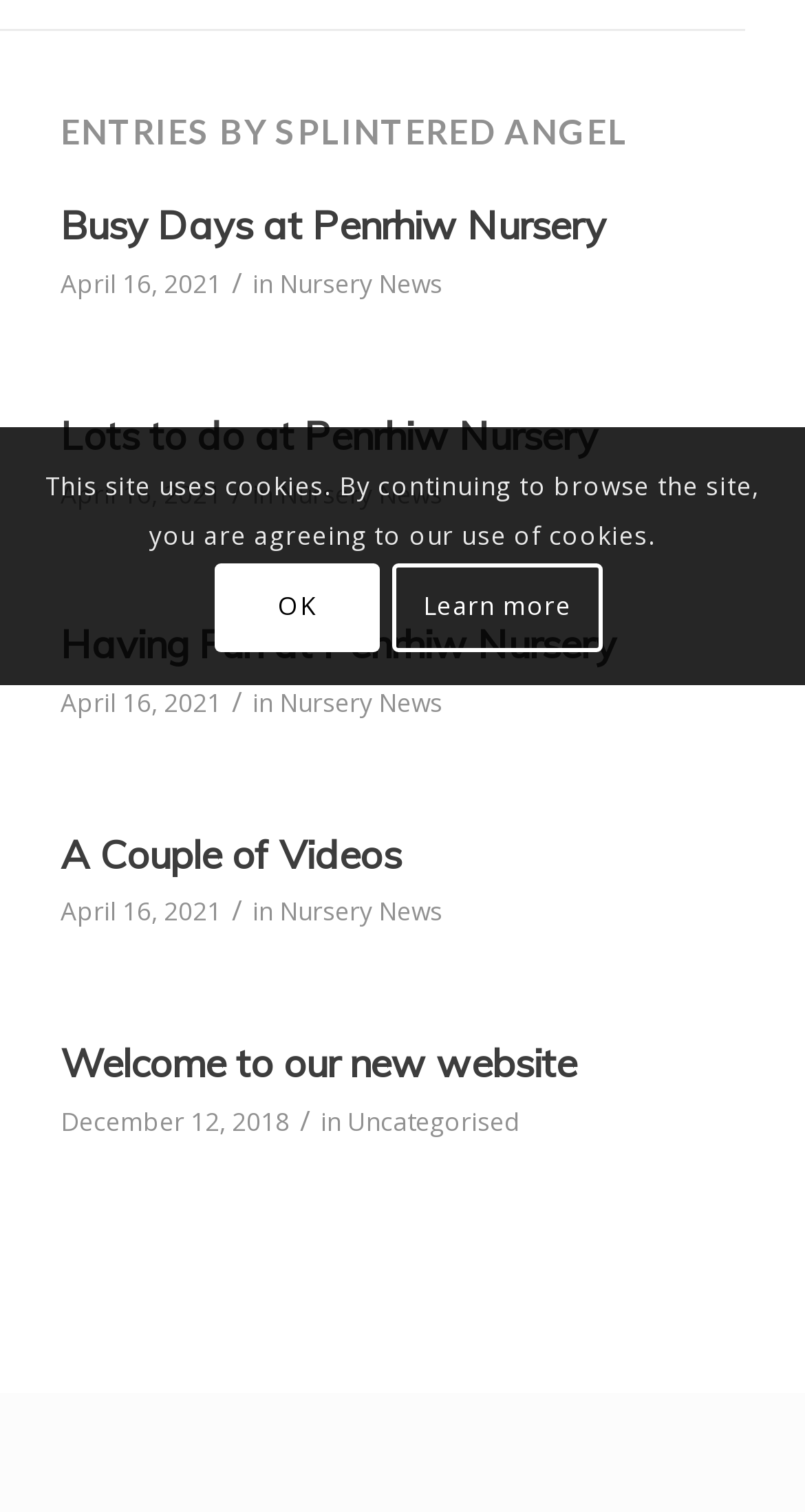Bounding box coordinates must be specified in the format (top-left x, top-left y, bottom-right x, bottom-right y). All values should be floating point numbers between 0 and 1. What are the bounding box coordinates of the UI element described as: A Couple of Videos

[0.075, 0.548, 0.498, 0.581]